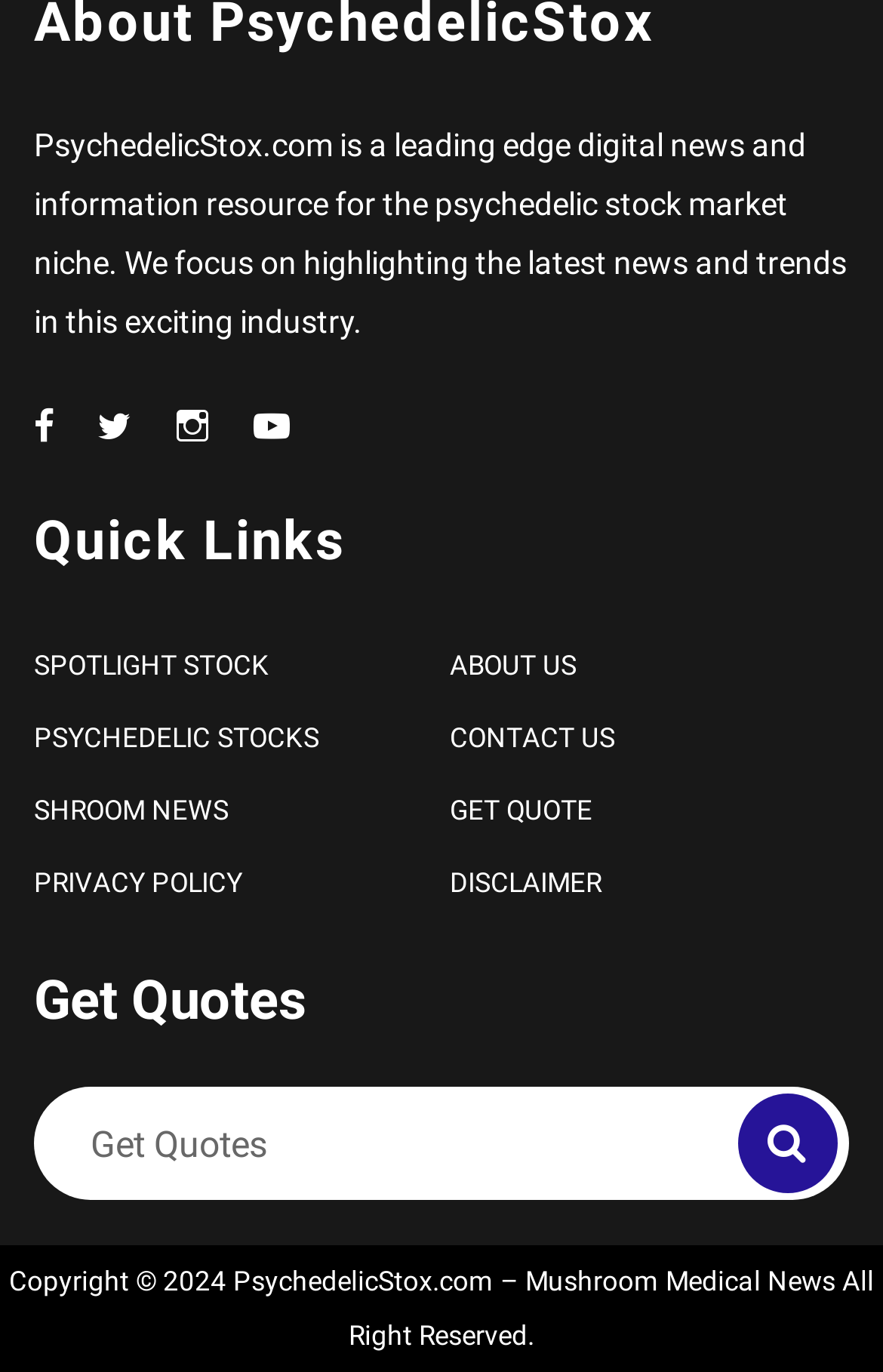Please locate the bounding box coordinates of the element that should be clicked to achieve the given instruction: "Read about psychedelic stocks".

[0.038, 0.526, 0.362, 0.549]